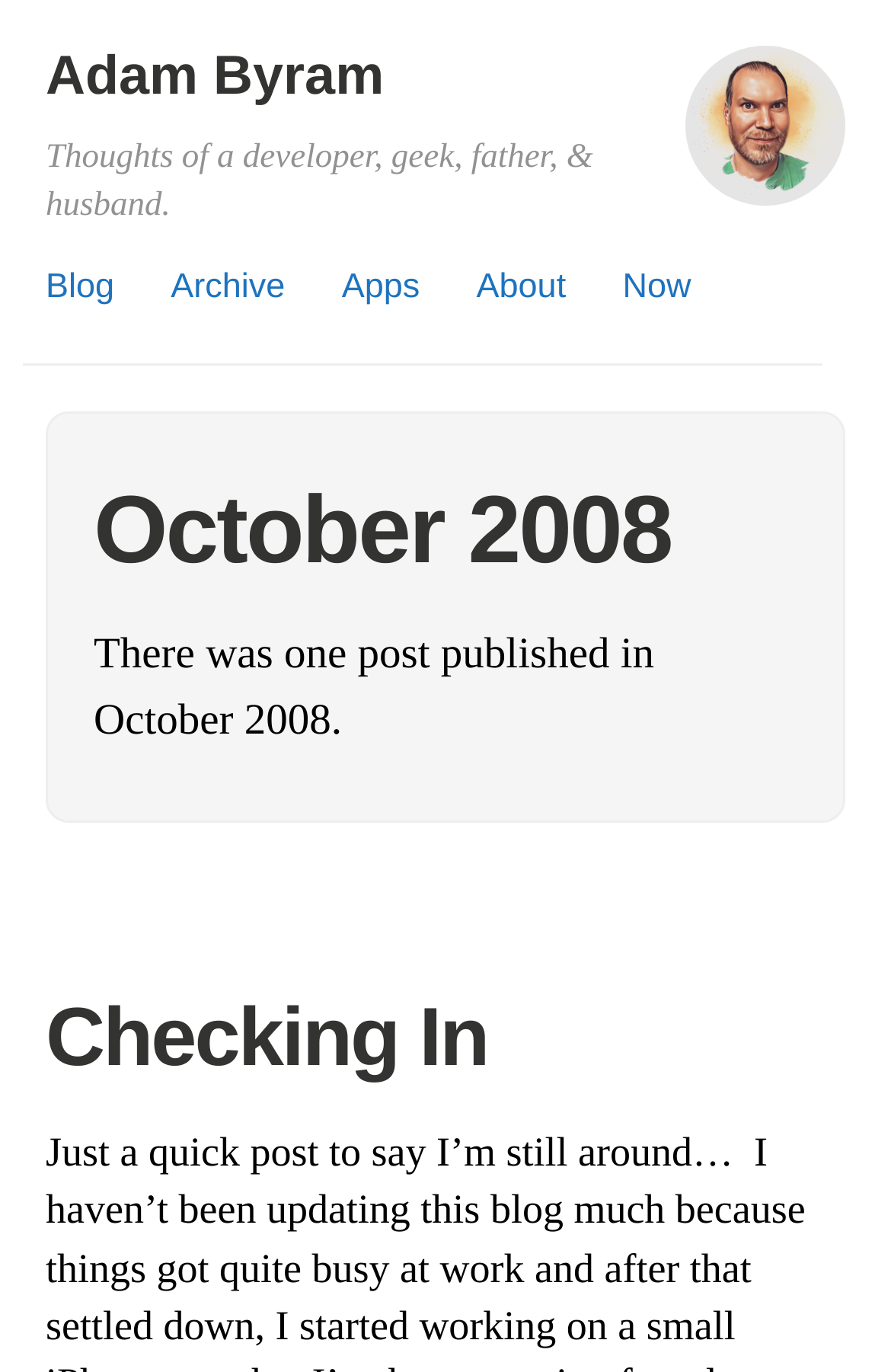Identify the bounding box coordinates of the section to be clicked to complete the task described by the following instruction: "Pay with Paypal". The coordinates should be four float numbers between 0 and 1, formatted as [left, top, right, bottom].

None